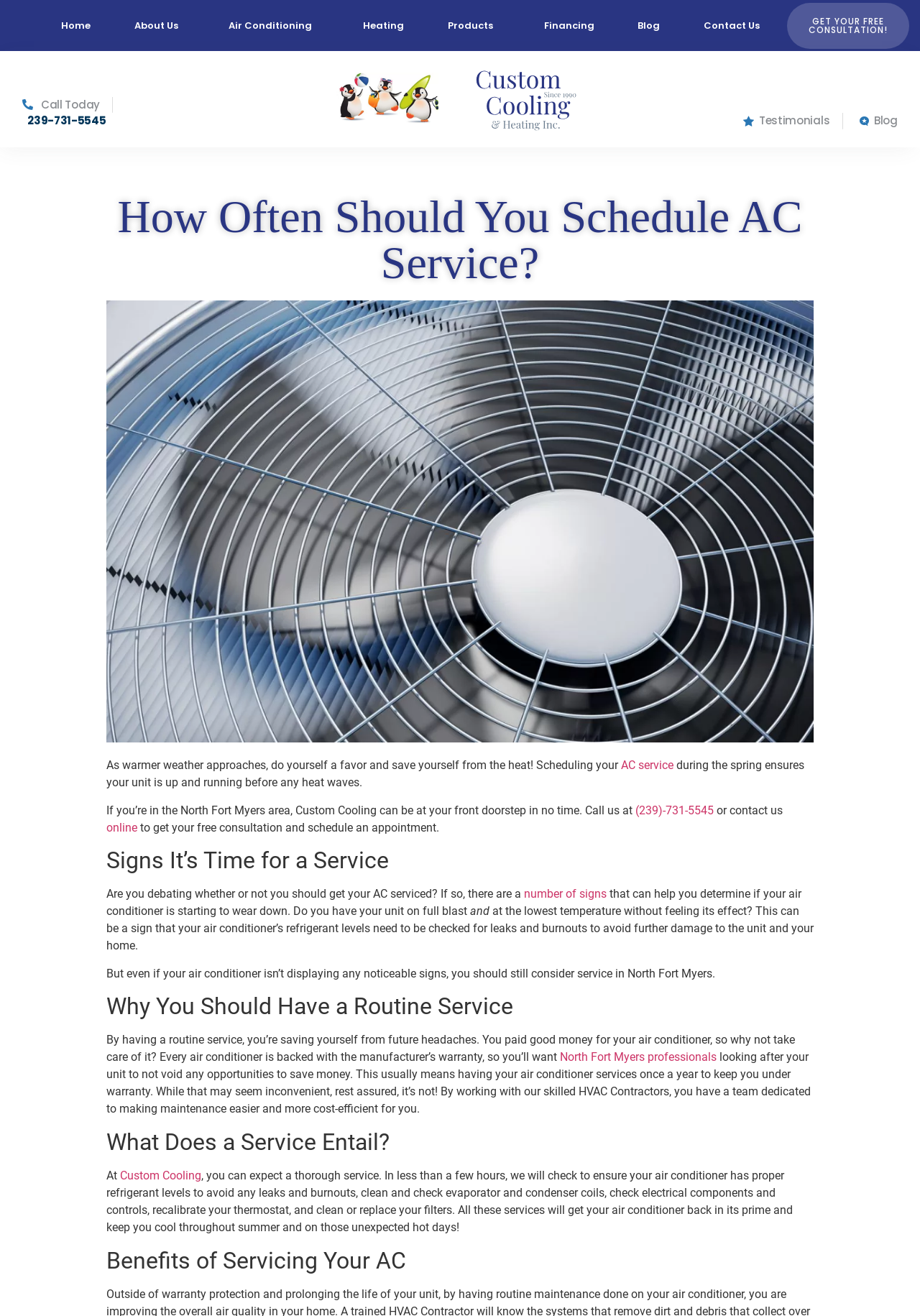Find the bounding box of the UI element described as: "About Us". The bounding box coordinates should be given as four float values between 0 and 1, i.e., [left, top, right, bottom].

[0.122, 0.009, 0.225, 0.03]